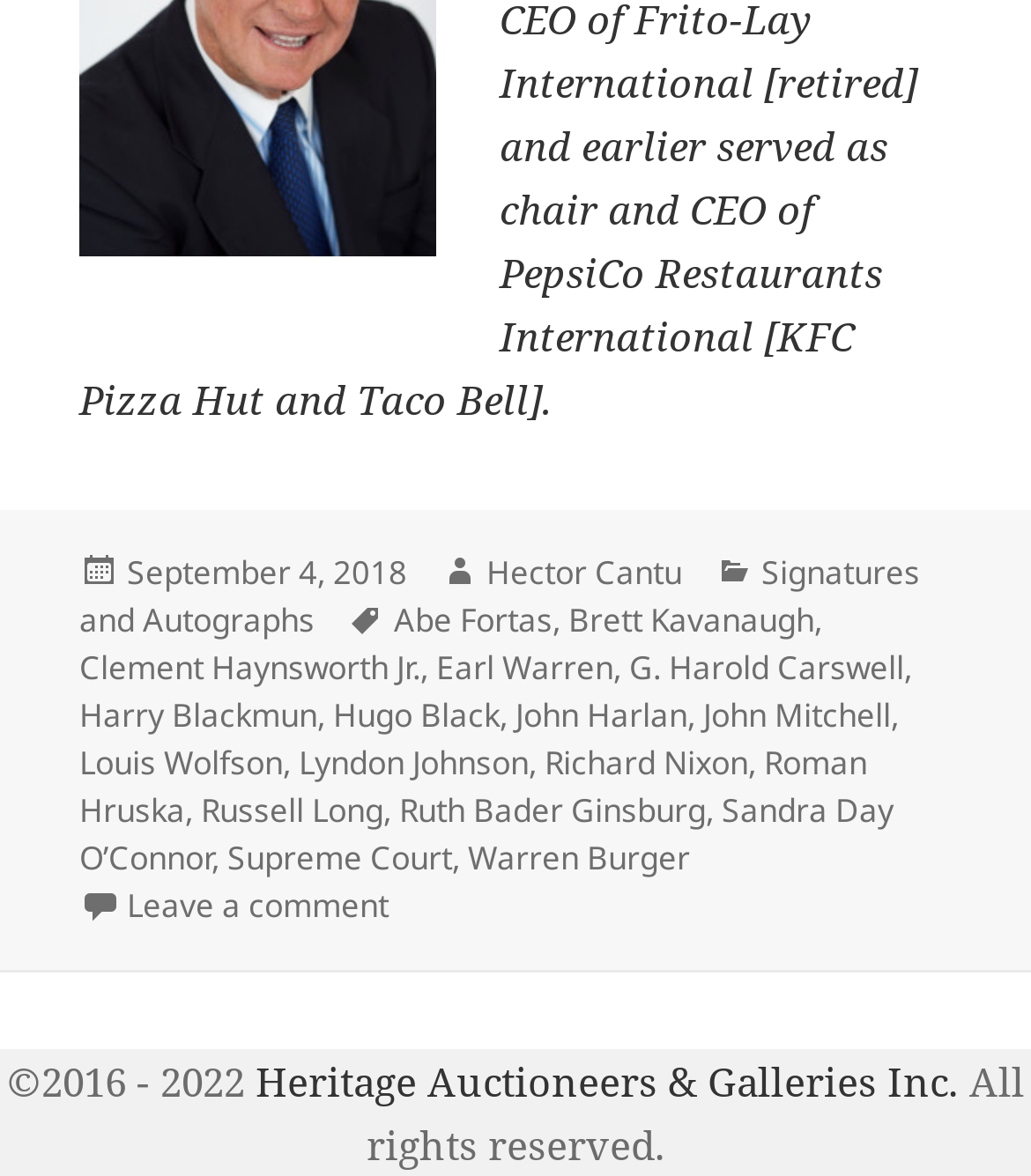Answer the following query concisely with a single word or phrase:
Who is the author of the post?

Hector Cantu